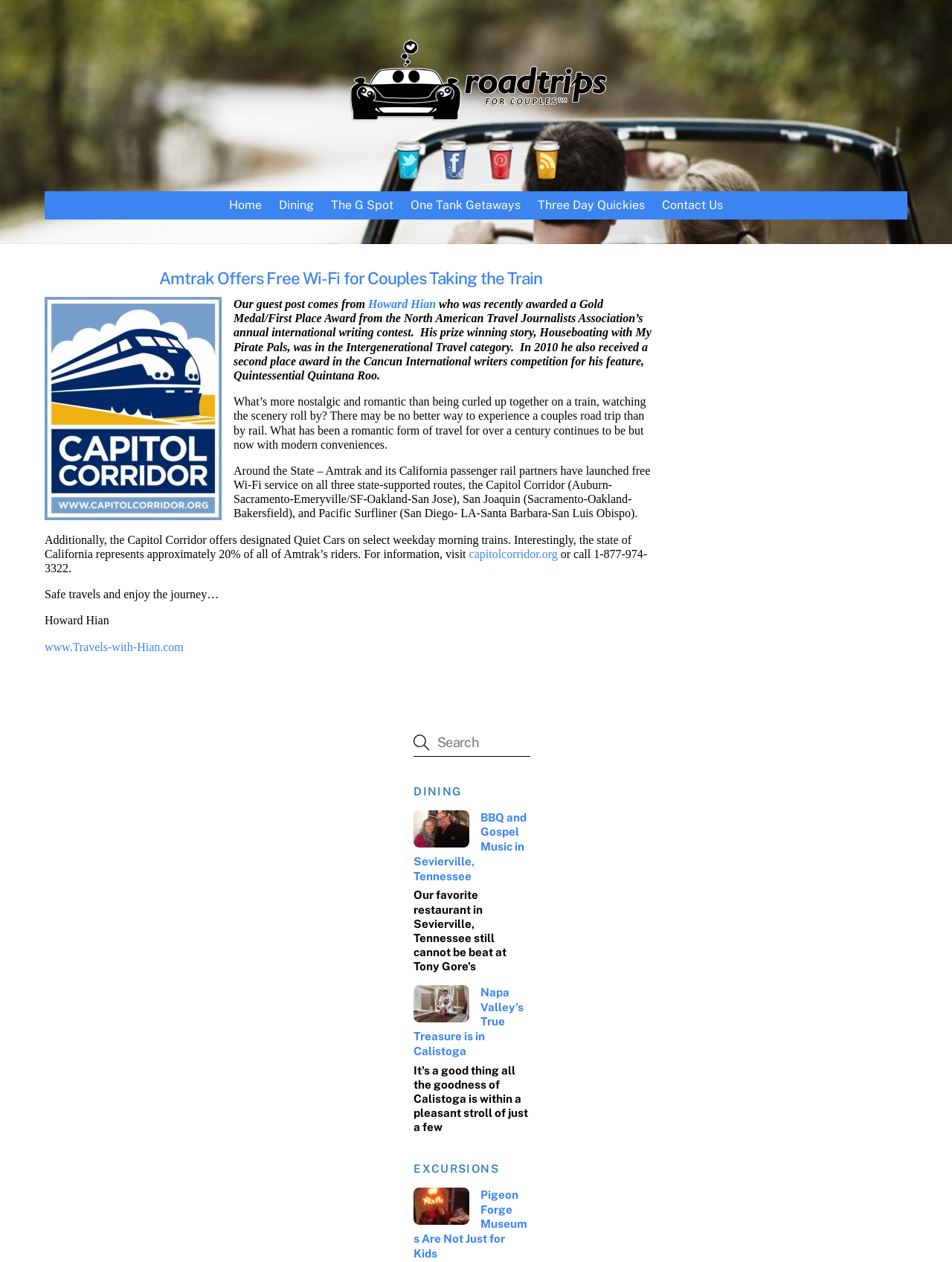What is the phone number to call for information?
Look at the webpage screenshot and answer the question with a detailed explanation.

The phone number to call for information is mentioned in the article as 1-877-974-3322.